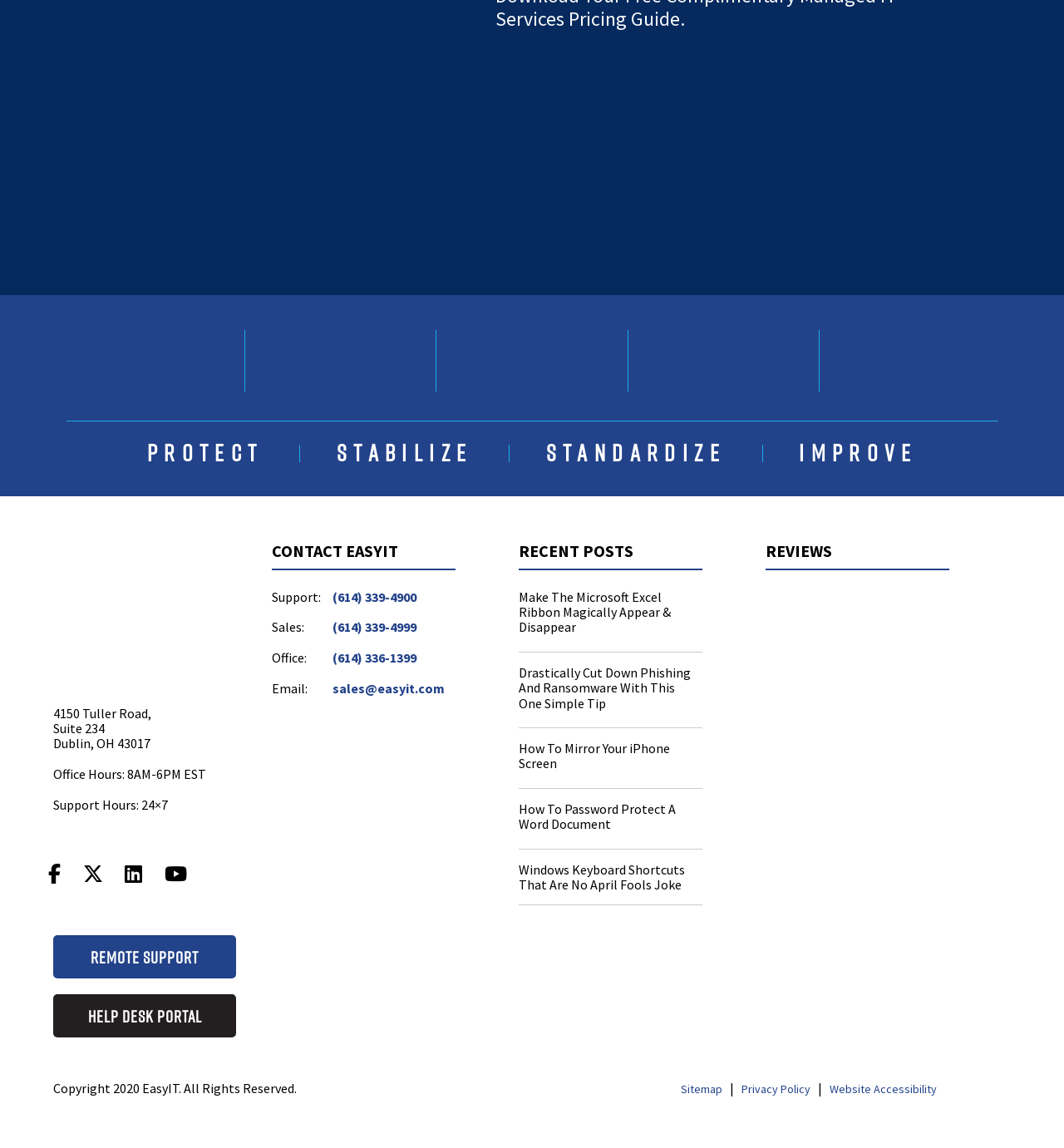Find the bounding box coordinates of the clickable area that will achieve the following instruction: "Open the 'Remote Support' page".

[0.05, 0.724, 0.222, 0.761]